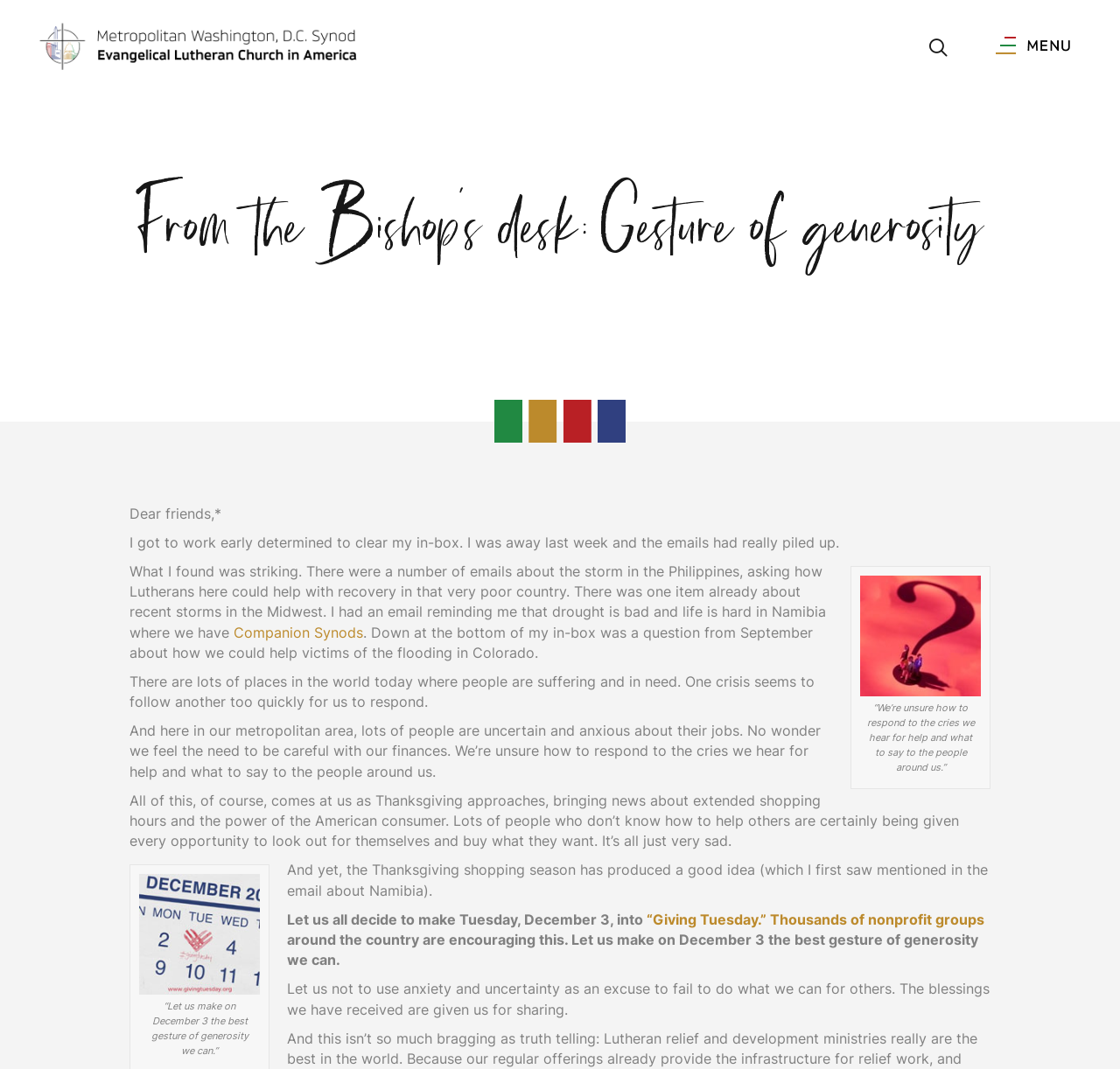Using the information in the image, give a comprehensive answer to the question: 
What is the author's concern?

The author's concern is about people's suffering and need, as evident from the text 'There are lots of places in the world today where people are suffering and in need.' The author is highlighting the various crises and disasters happening around the world, such as the storm in the Philippines, drought in Namibia, and flooding in Colorado, and expressing concern about how to respond to these crises.